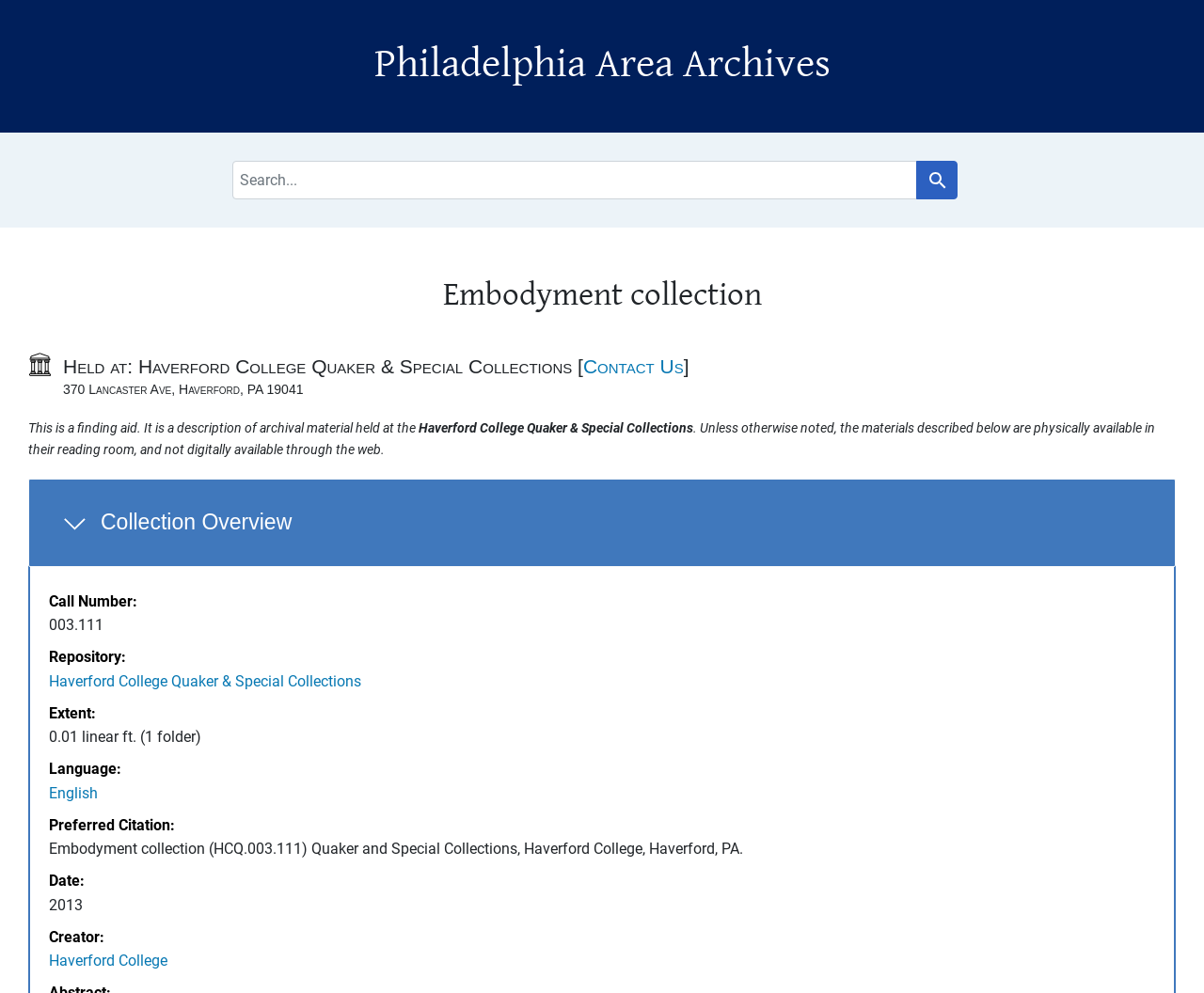Pinpoint the bounding box coordinates of the clickable element needed to complete the instruction: "Go to main content". The coordinates should be provided as four float numbers between 0 and 1: [left, top, right, bottom].

[0.008, 0.005, 0.065, 0.014]